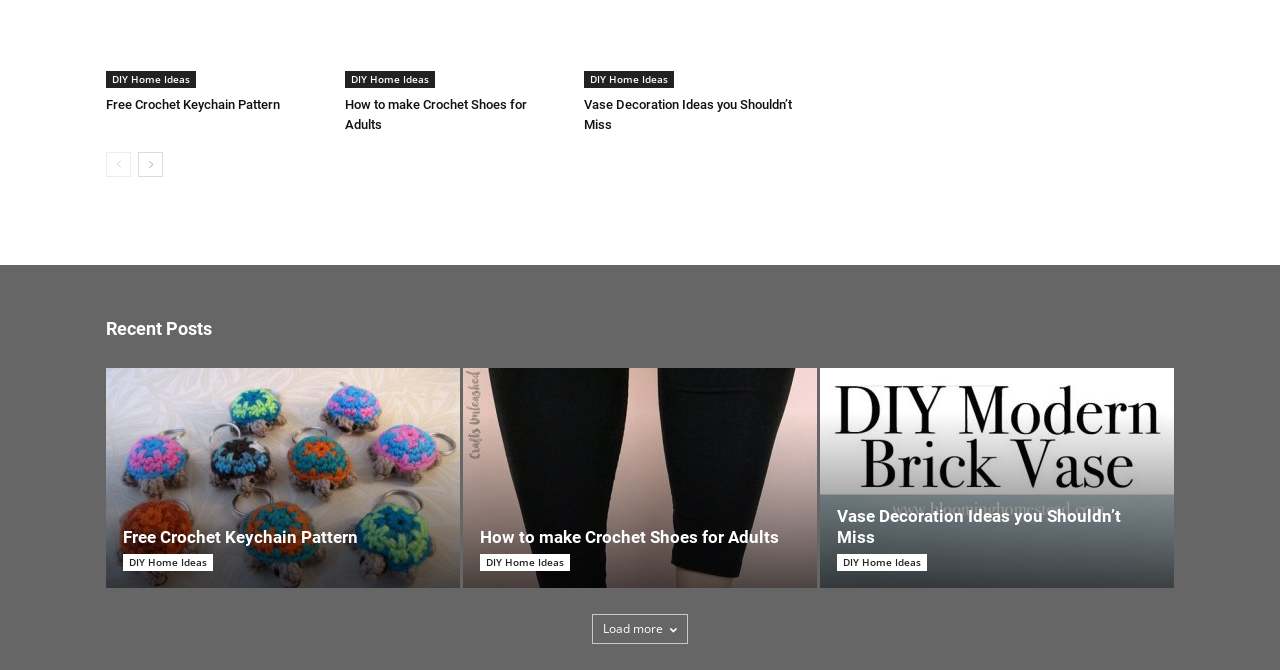Locate the bounding box of the user interface element based on this description: "Free Crochet Keychain Pattern".

[0.096, 0.787, 0.28, 0.816]